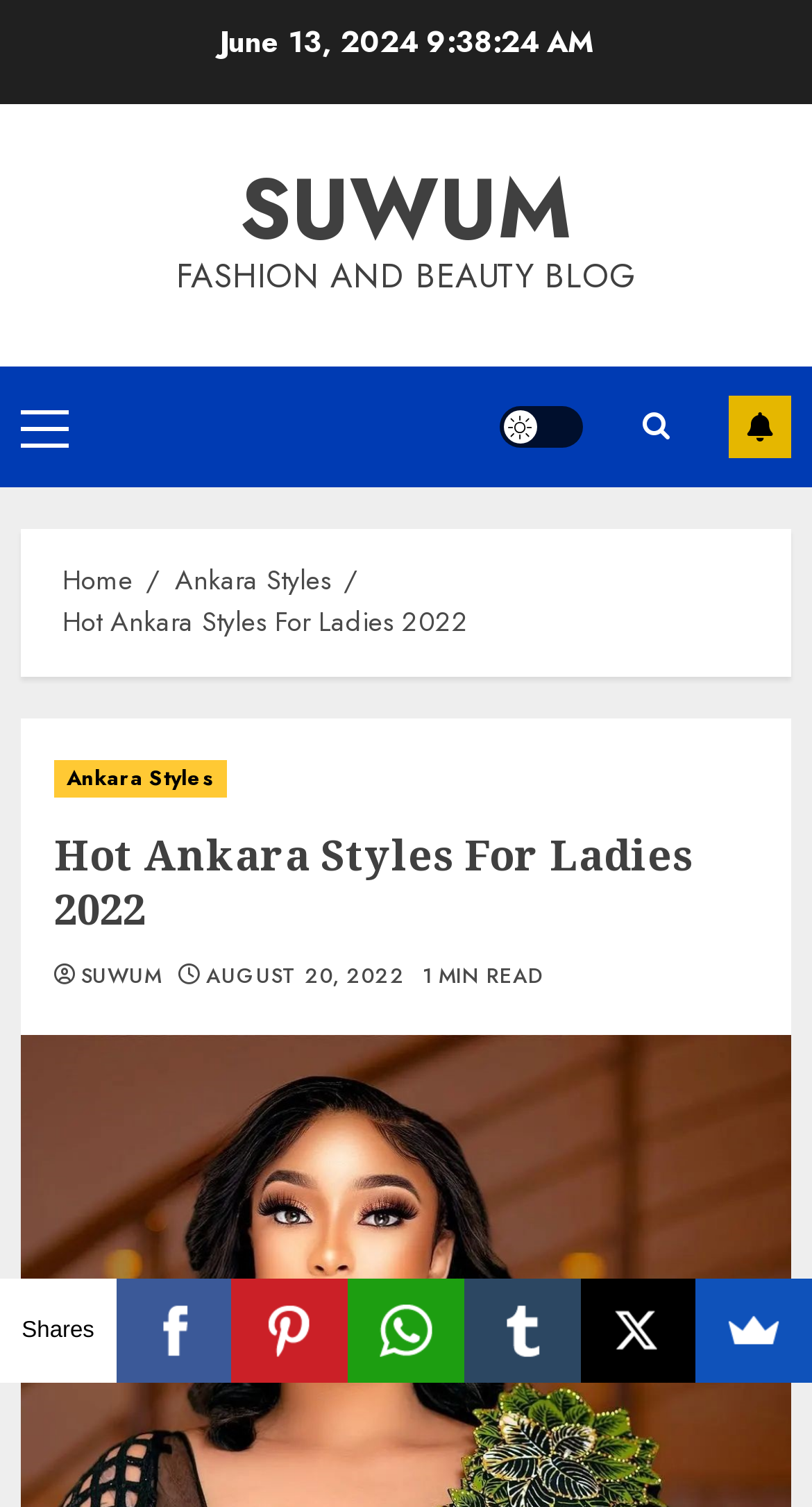What is the estimated reading time of the blog post?
Deliver a detailed and extensive answer to the question.

I found the estimated reading time of the blog post by looking at the element with the text '1 MIN READ' which is a static text element located inside the header section of the webpage.